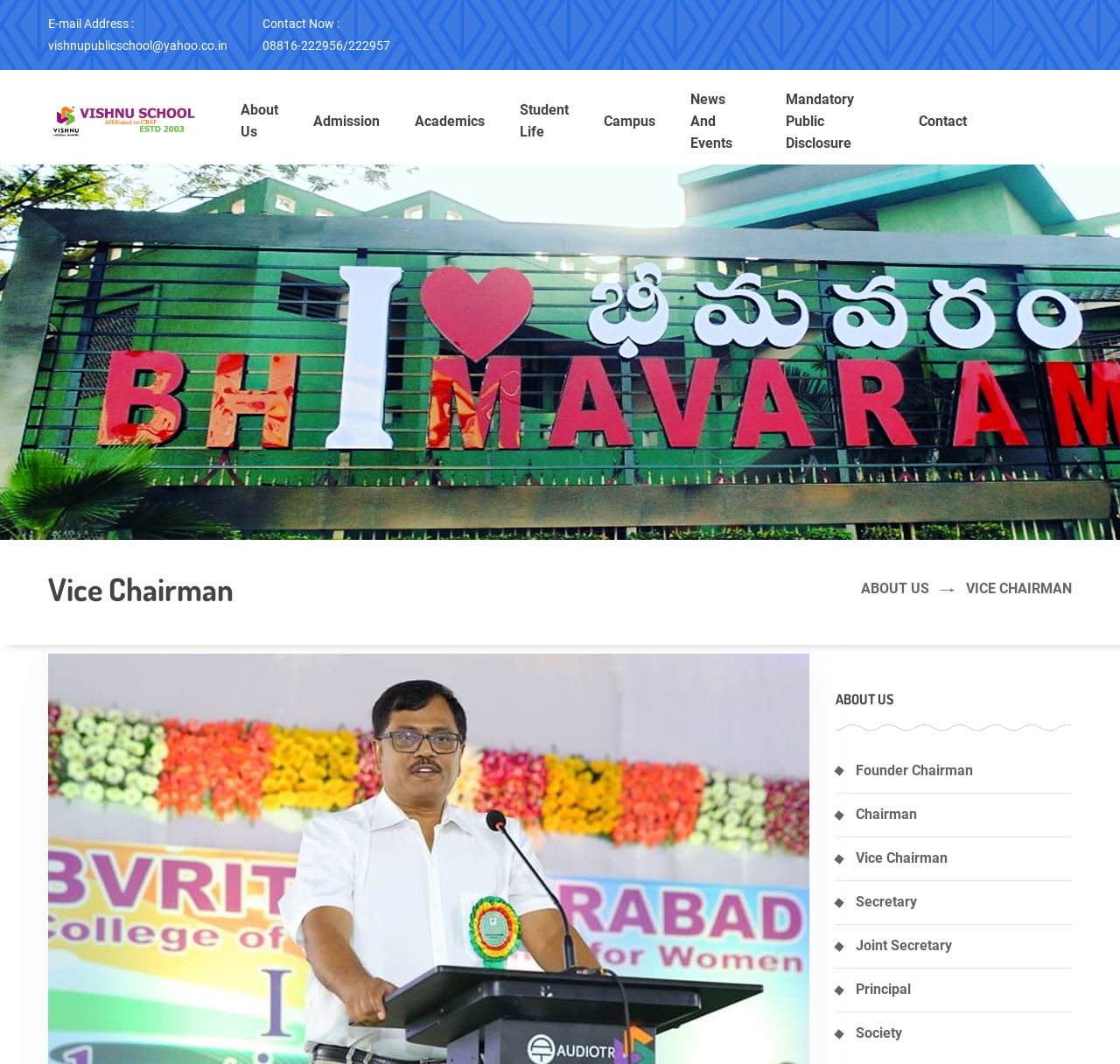Determine the bounding box coordinates for the UI element described. Format the coordinates as (top-left x, top-left y, bottom-right x, bottom-right y) and ensure all values are between 0 and 1. Element description: News and Events

[0.616, 0.072, 0.67, 0.155]